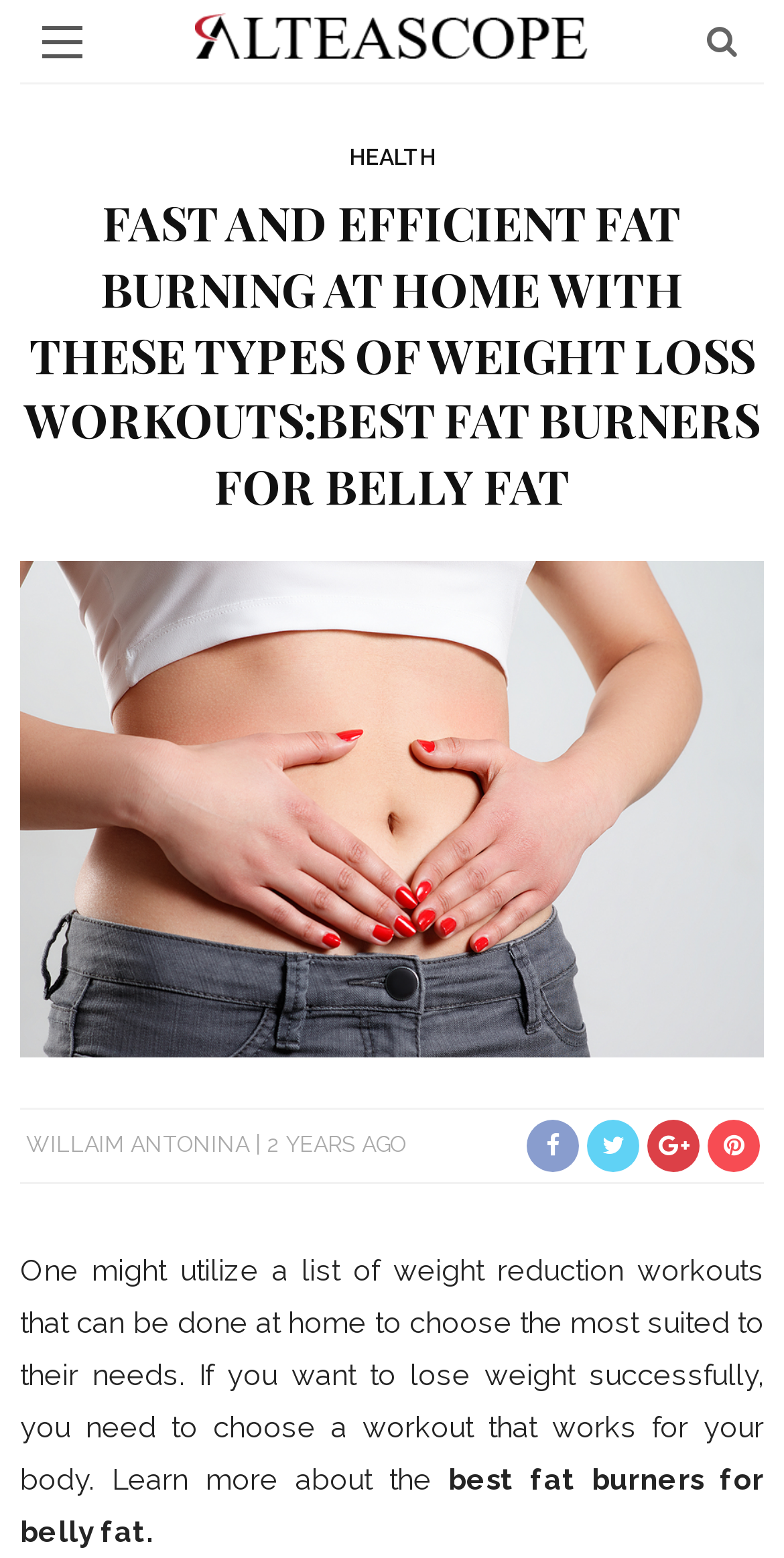Please determine the headline of the webpage and provide its content.

FAST AND EFFICIENT FAT BURNING AT HOME WITH THESE TYPES OF WEIGHT LOSS WORKOUTS:BEST FAT BURNERS FOR BELLY FAT